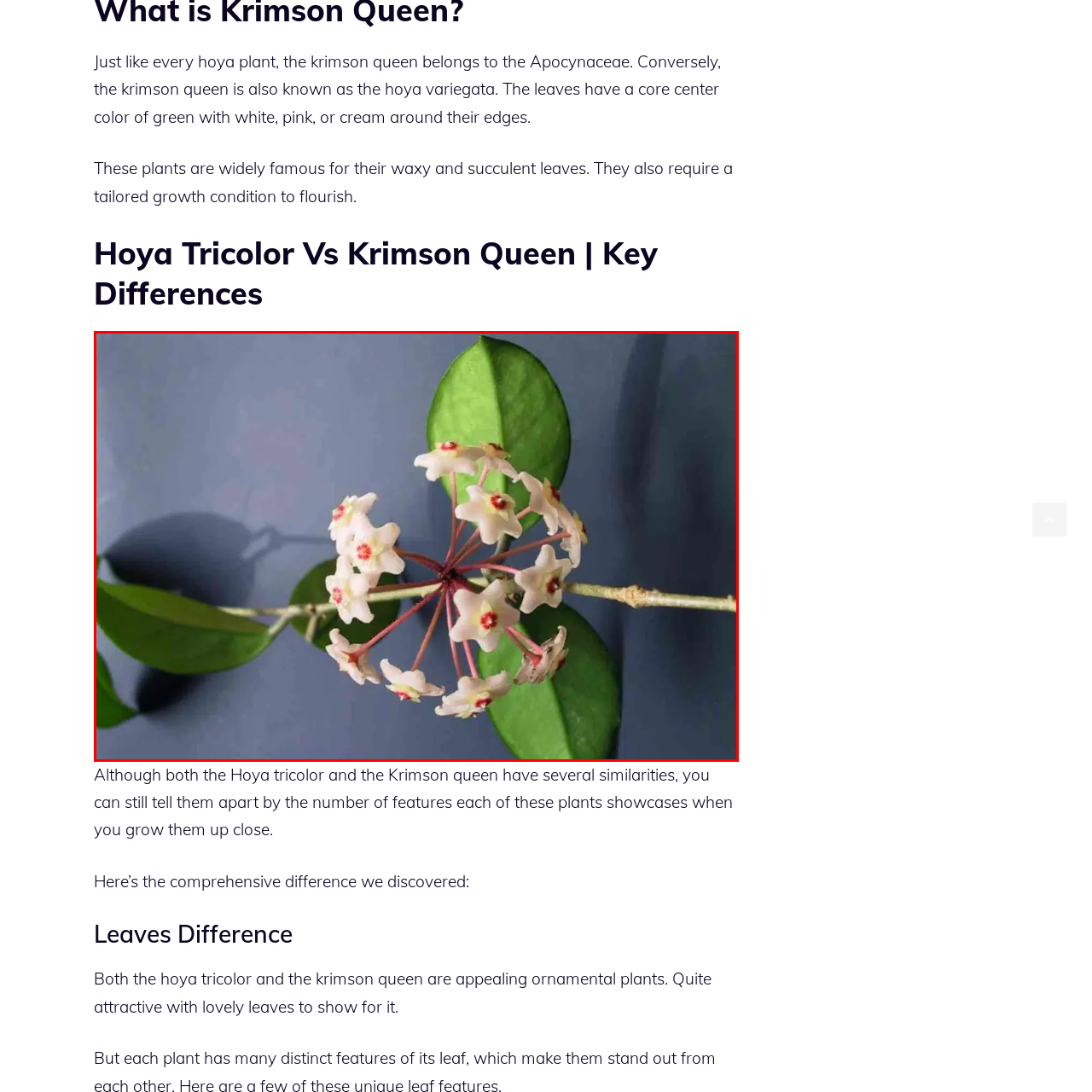Detail the features and components of the image inside the red outline.

The image showcases a stunning close-up of a Hoya plant, specifically highlighting the beautiful floral structure of the Hoya Krimson Queen. Displayed against a soft gray background, the plant features a circular arrangement of delicate, star-shaped flowers, each adorned with hints of red at their centers. Surrounding these blooms are vibrant, lush green leaves, which exhibit the plant's characteristic variegation with creamy edges. This exquisite combination of flowers and foliage exemplifies why the Krimson Queen is appreciated among ornamental plants. As a member of the Apocynaceae family, it is known for its waxy and succulent leaves, thriving under specific growth conditions. The image captures the allure and intricate beauty of this plant, inviting viewers to appreciate its unique qualities.